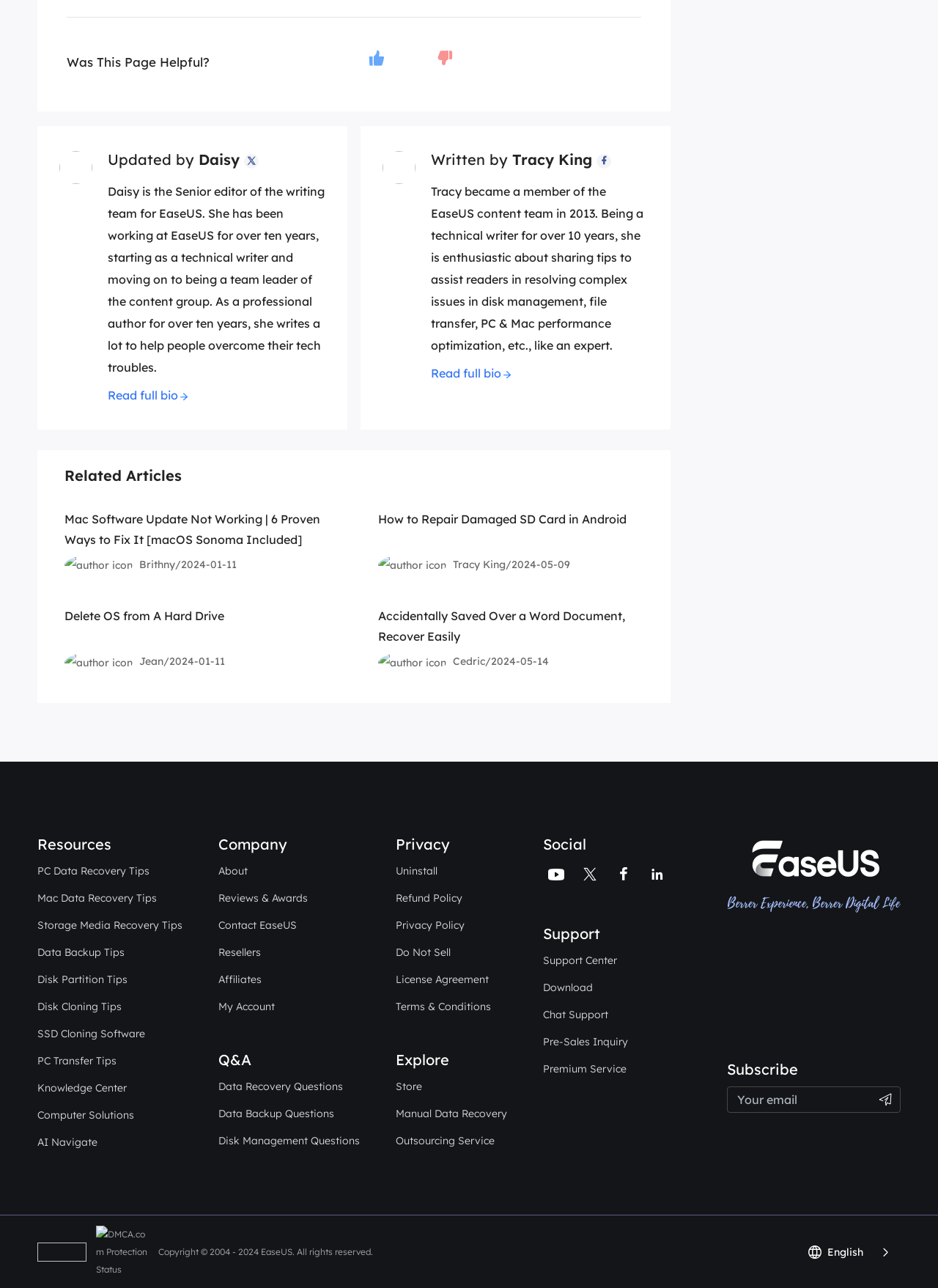Please identify the bounding box coordinates of the clickable area that will fulfill the following instruction: "Click on the 'Mac Software Update Not Working | 6 Proven Ways to Fix It [macOS Sonoma Included]' link to read the article". The coordinates should be in the format of four float numbers between 0 and 1, i.e., [left, top, right, bottom].

[0.068, 0.397, 0.341, 0.425]